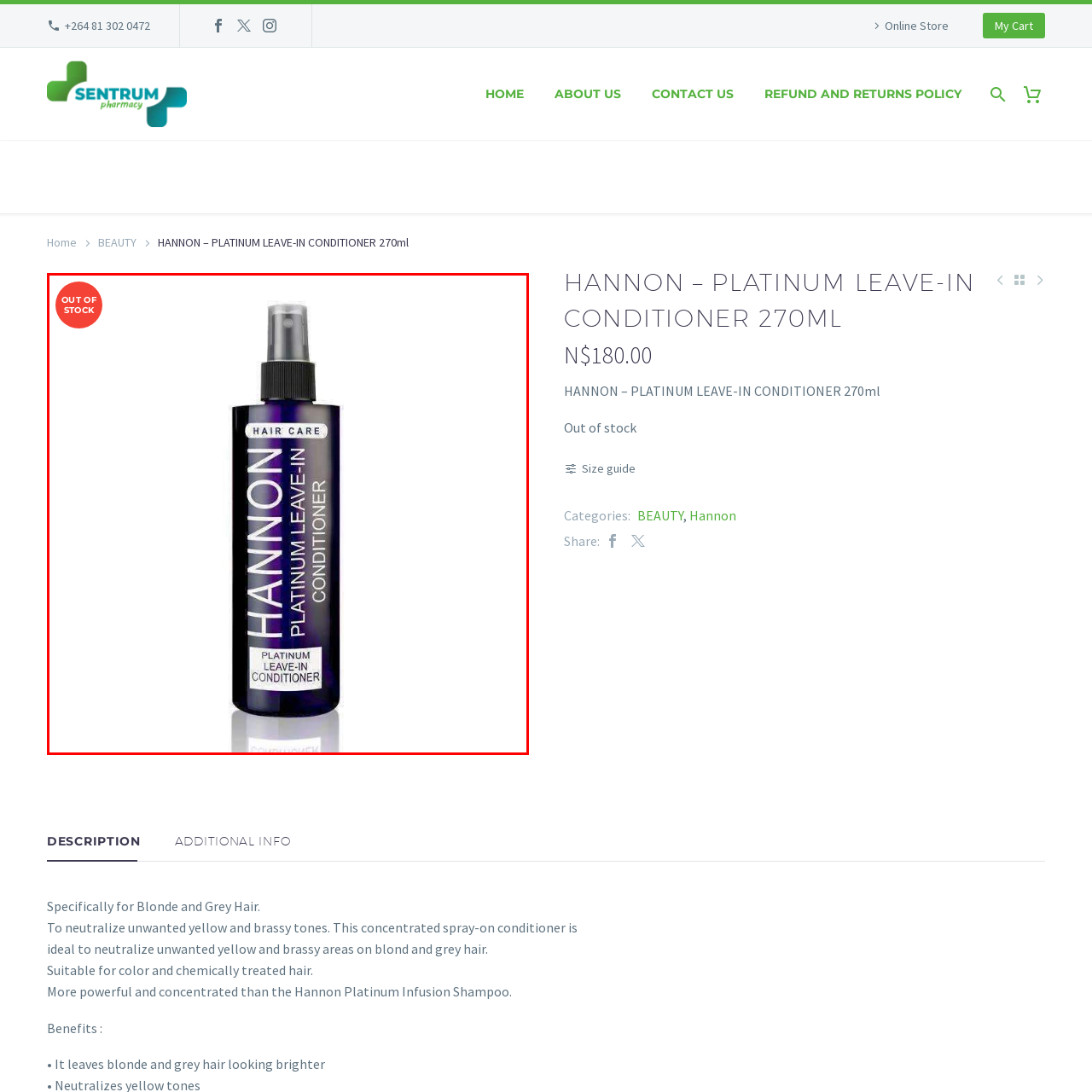Observe the image framed by the red bounding box and present a detailed answer to the following question, relying on the visual data provided: Is the product currently available for purchase?

The caption displays a prominently shown 'OUT OF STOCK' label, which clearly indicates that the product is currently unavailable for purchase.